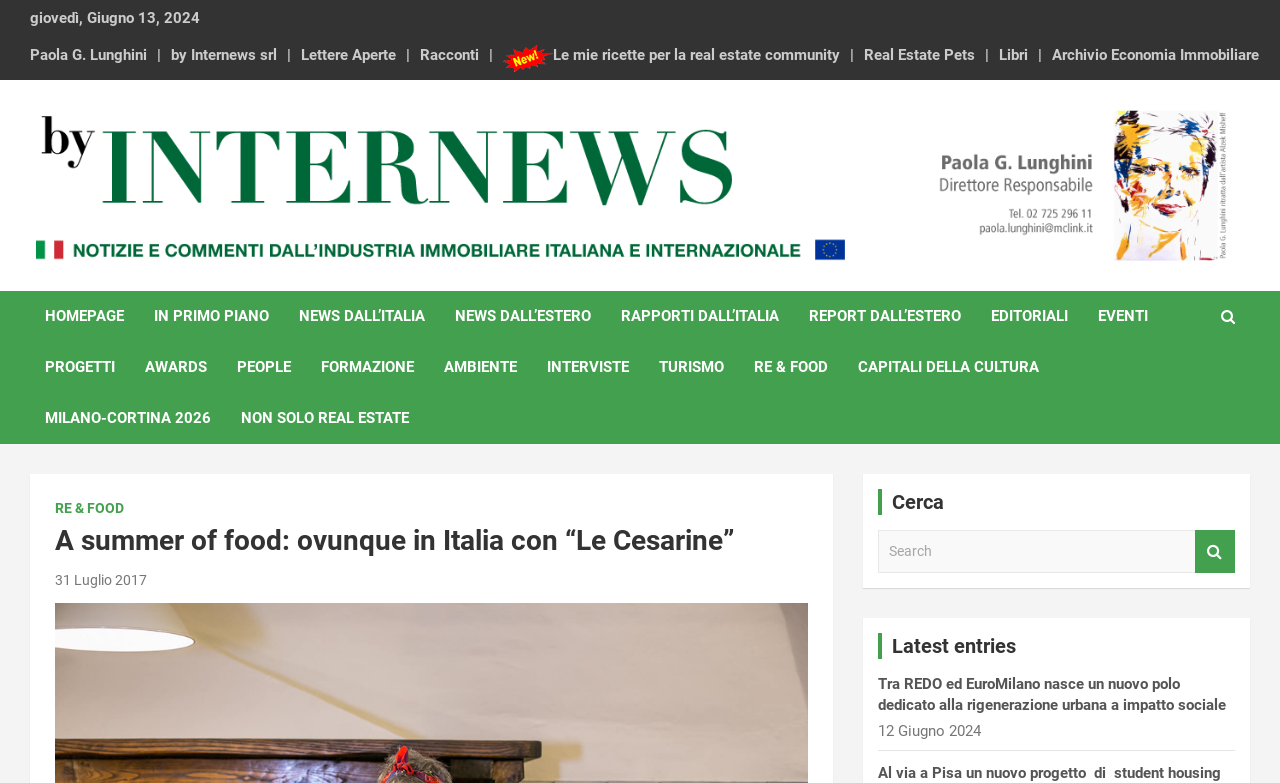Extract the text of the main heading from the webpage.

A summer of food: ovunque in Italia con “Le Cesarine”